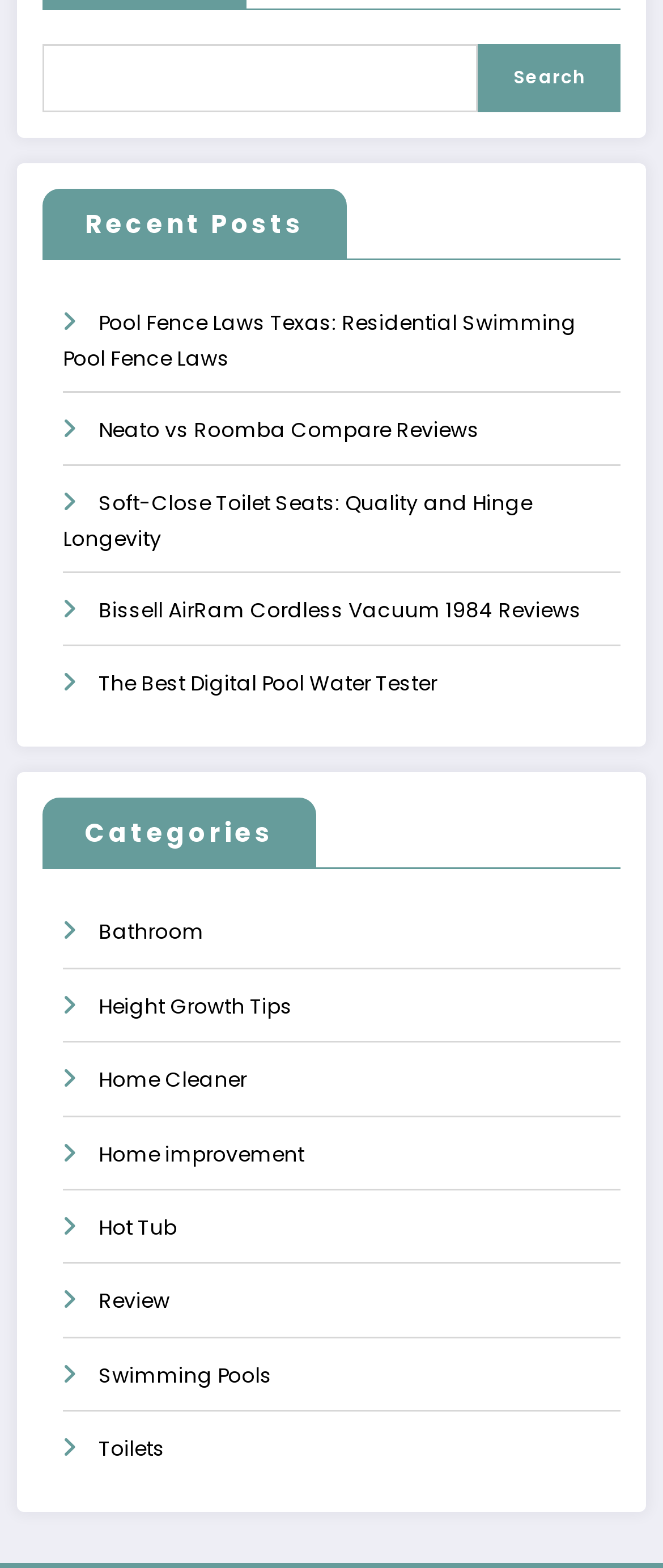What is the last category listed on the webpage?
From the image, respond with a single word or phrase.

Toilets